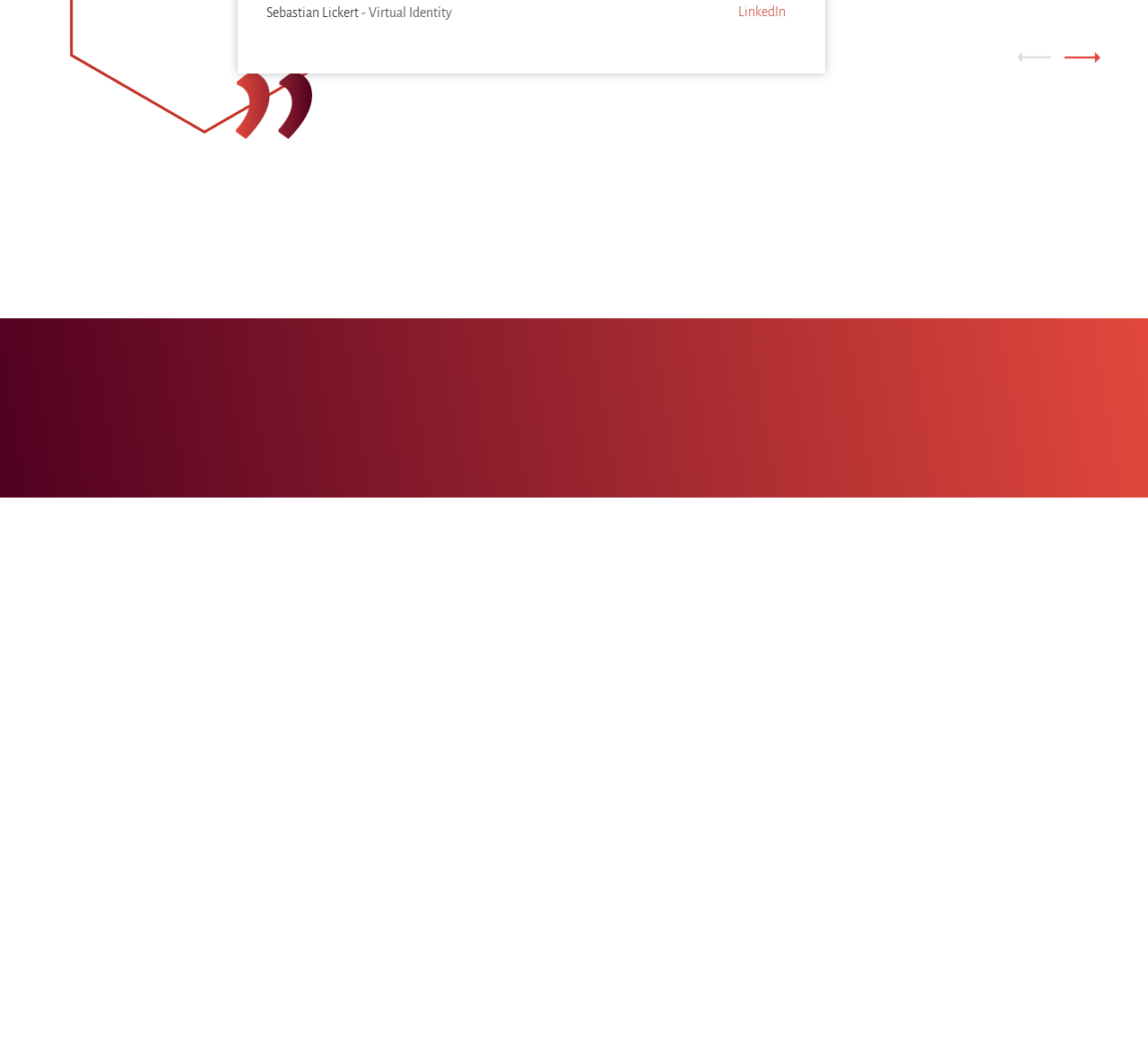Provide your answer in a single word or phrase: 
How many links are in the bottom section of the webpage?

9